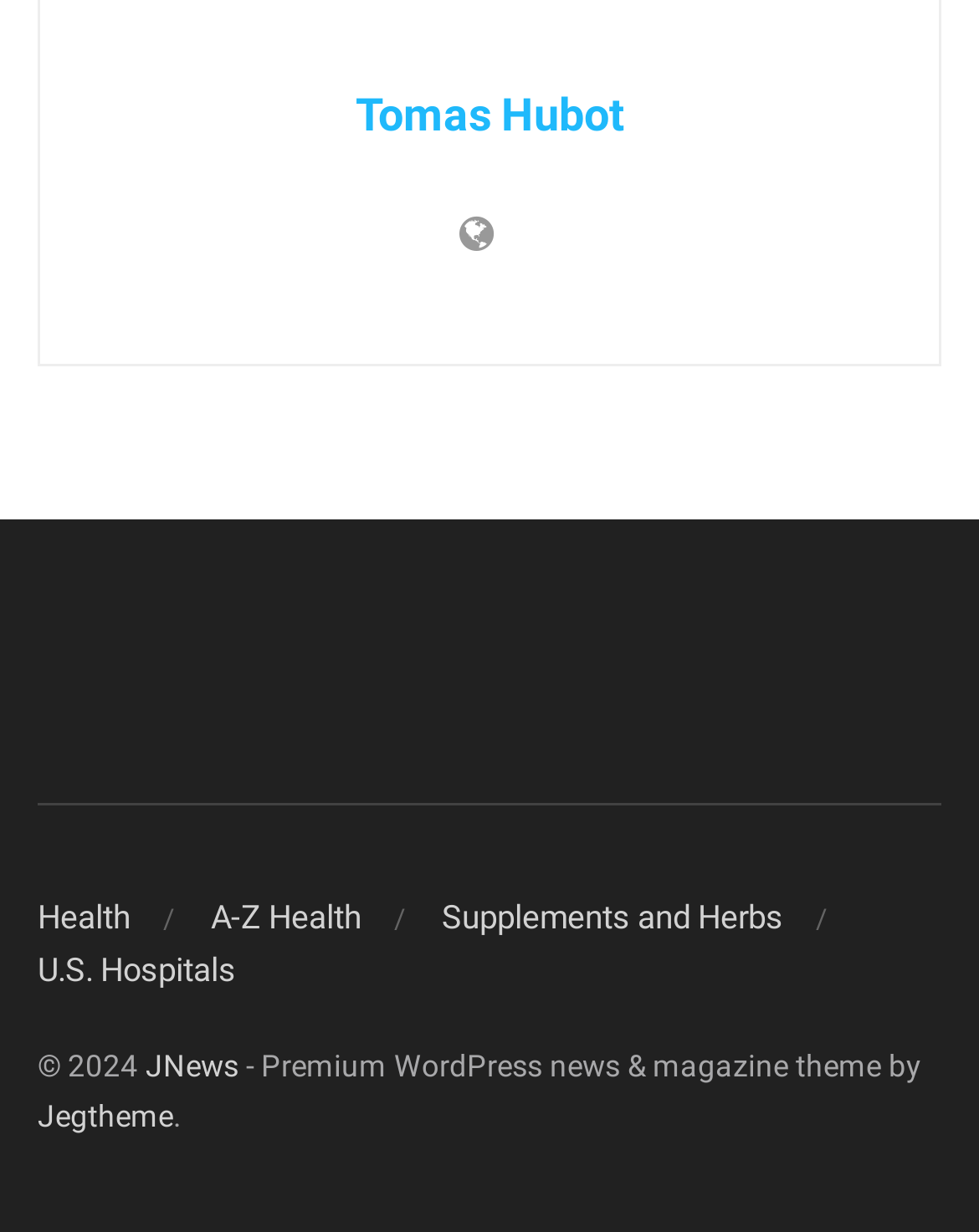Determine the bounding box coordinates for the UI element described. Format the coordinates as (top-left x, top-left y, bottom-right x, bottom-right y) and ensure all values are between 0 and 1. Element description: Supplements and Herbs

[0.451, 0.73, 0.8, 0.761]